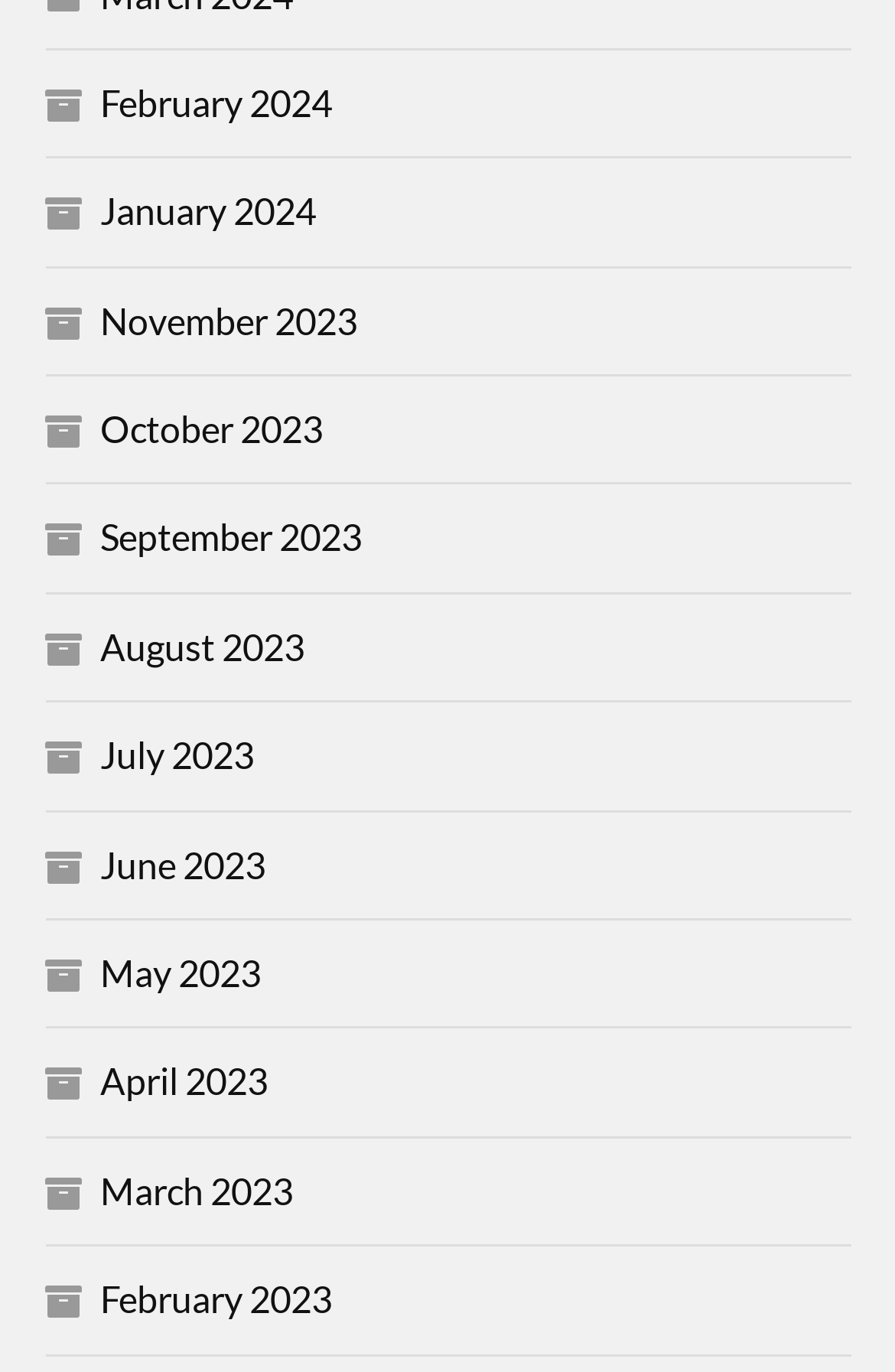Provide your answer in one word or a succinct phrase for the question: 
What is the position of the 'June 2023' link?

7th from the top